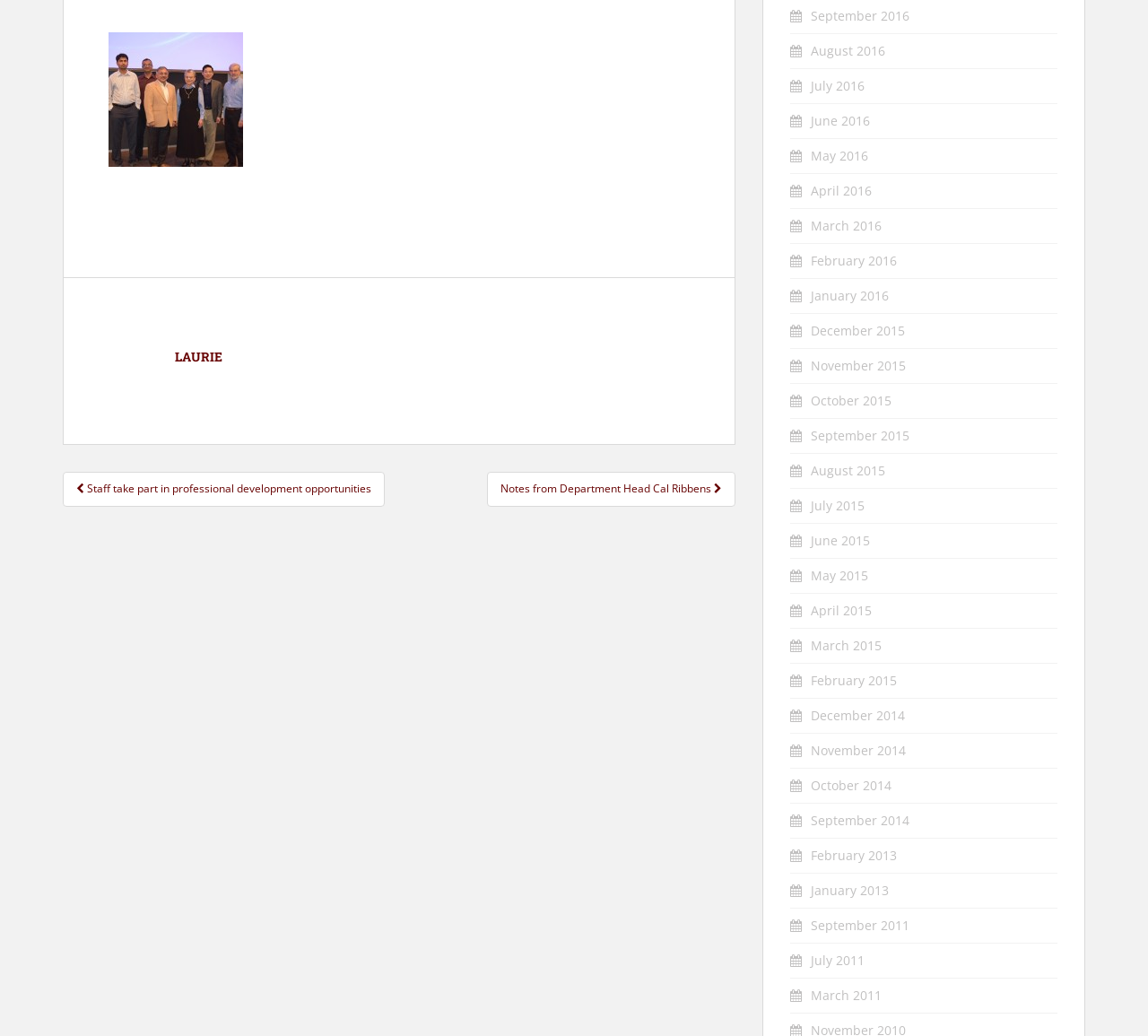Look at the image and give a detailed response to the following question: What is the image above the heading 'LAURIE'?

The question can be answered by looking at the image element above the heading 'LAURIE'. The OCR text of this image is 'Distinguished Lecture 2015 015', which suggests that this is the image description.